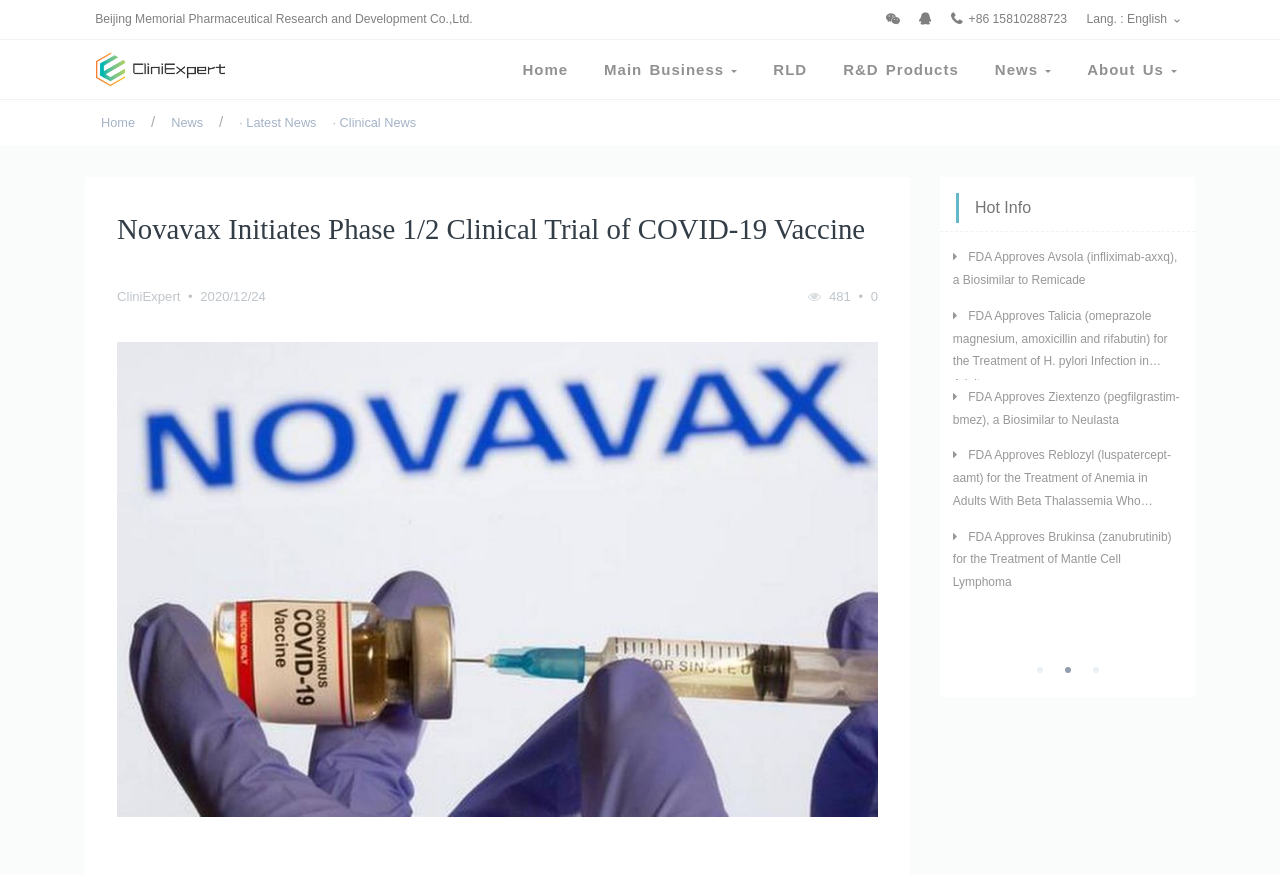Kindly respond to the following question with a single word or a brief phrase: 
How many links are there in the main menu?

5